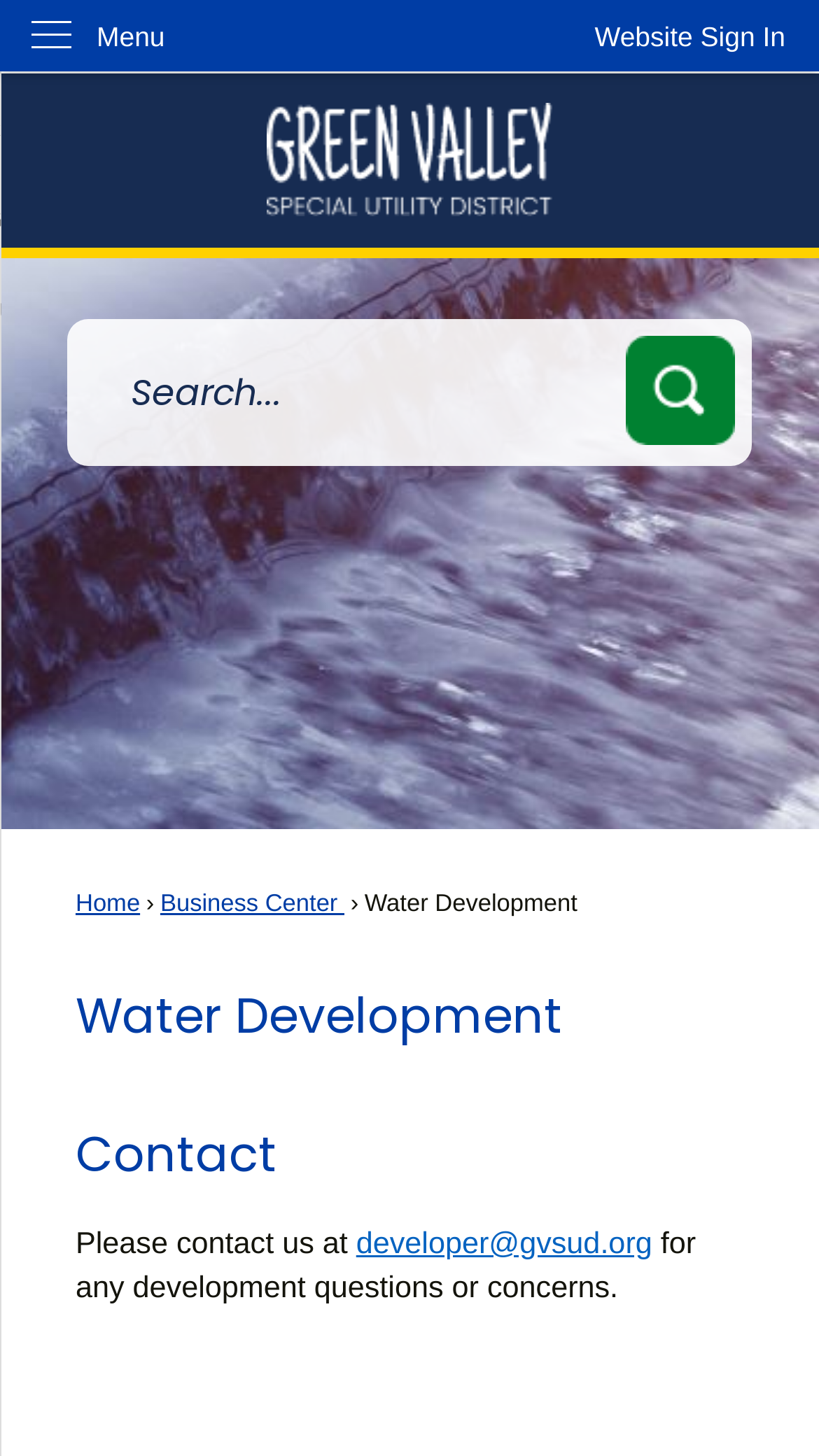What is the contact email address?
Please provide a comprehensive answer based on the information in the image.

The contact email address is provided in the 'Contact' section, which is located near the bottom of the webpage. The email address is 'developer@gvsud.org', as indicated by the link element with the text 'developer@gvsud.org'.